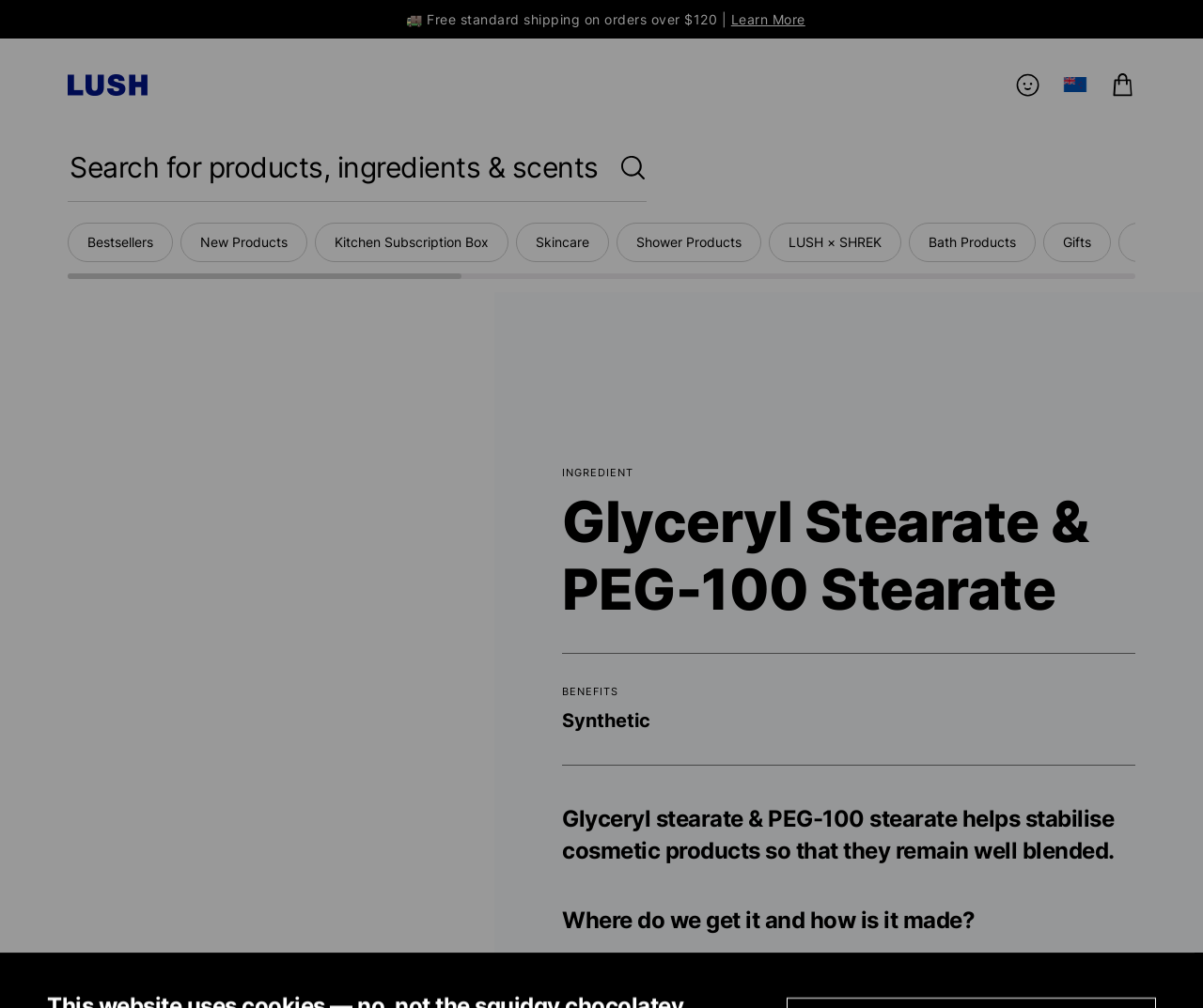Determine the bounding box coordinates of the clickable element to complete this instruction: "Search for products". Provide the coordinates in the format of four float numbers between 0 and 1, [left, top, right, bottom].

[0.056, 0.142, 0.537, 0.191]